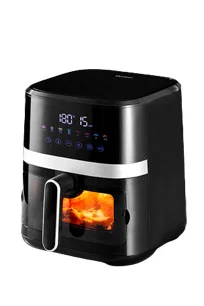Please provide a detailed answer to the question below based on the screenshot: 
What is the purpose of the large viewing window?

According to the caption, the large viewing window allows users to 'monitor their cooking without needing to open the appliance', implying that its purpose is to enable users to observe the cooking process without interrupting it.